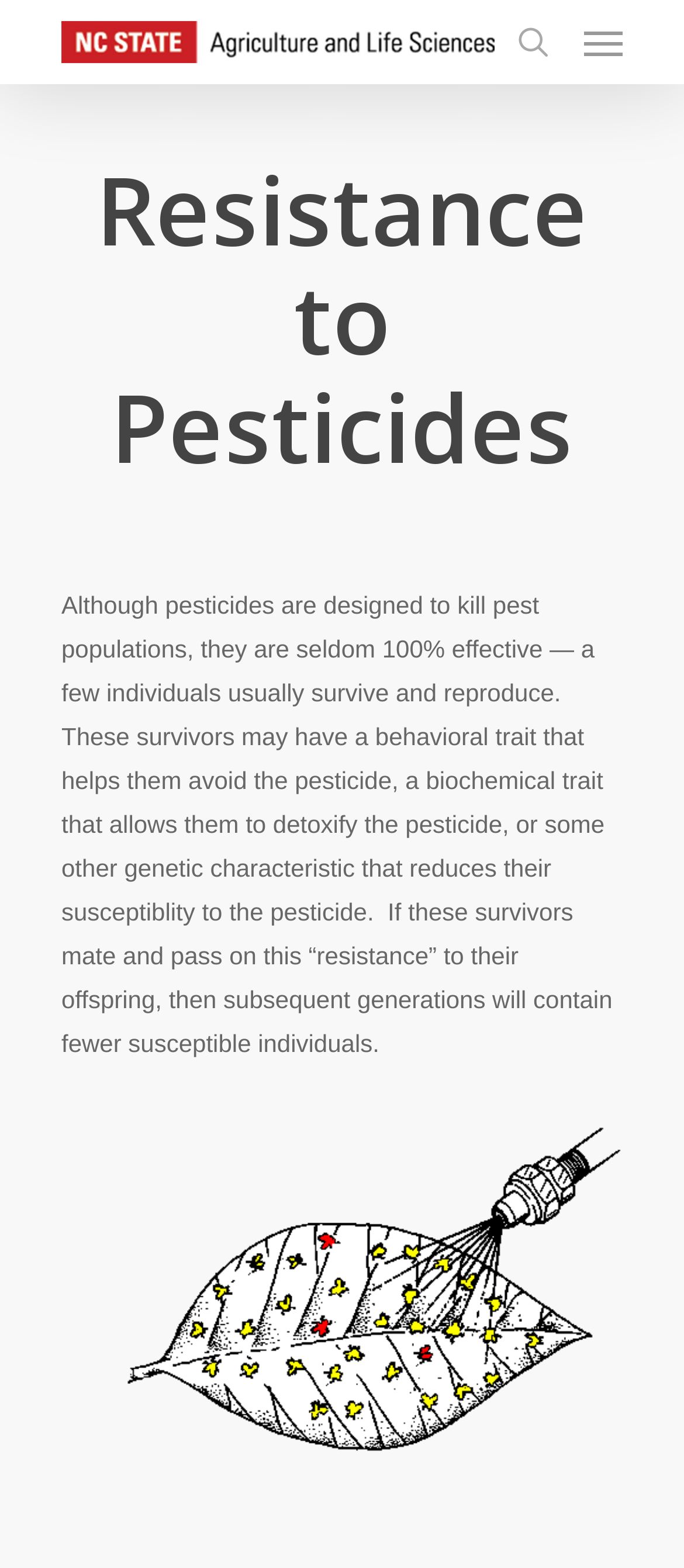Offer a meticulous description of the webpage's structure and content.

The webpage is about Resistance to Pesticides in the context of General Entomology, specifically ENT 425. At the top-left corner, there is a link and an image with the same title "ENT 425 - General Entomology". To the right of this, there is a "search" link. 

On the top-right corner, there is a "Navigation Menu" link. Below this, there is a heading "Resistance to Pesticides" that spans almost the entire width of the page. 

Under the heading, there is a paragraph of text that explains the concept of resistance to pesticides. The text describes how pesticides are not 100% effective, and some individuals may survive and reproduce, passing on their resistance to their offspring. This paragraph takes up most of the page's content area.

Below the text, there is an image that takes up about a quarter of the page's width, aligned to the left.